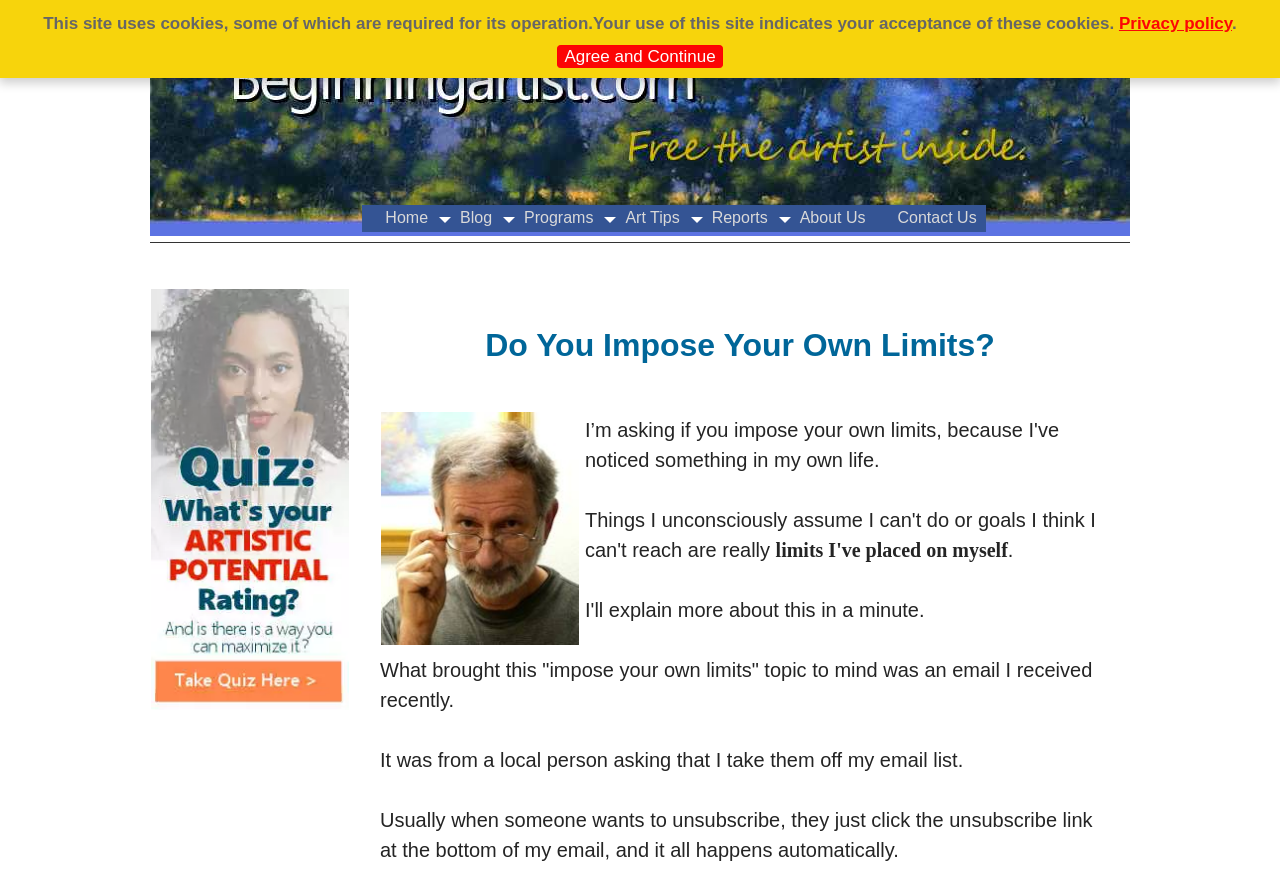Can you find and provide the title of the webpage?


Do You Impose Your Own Limits?

